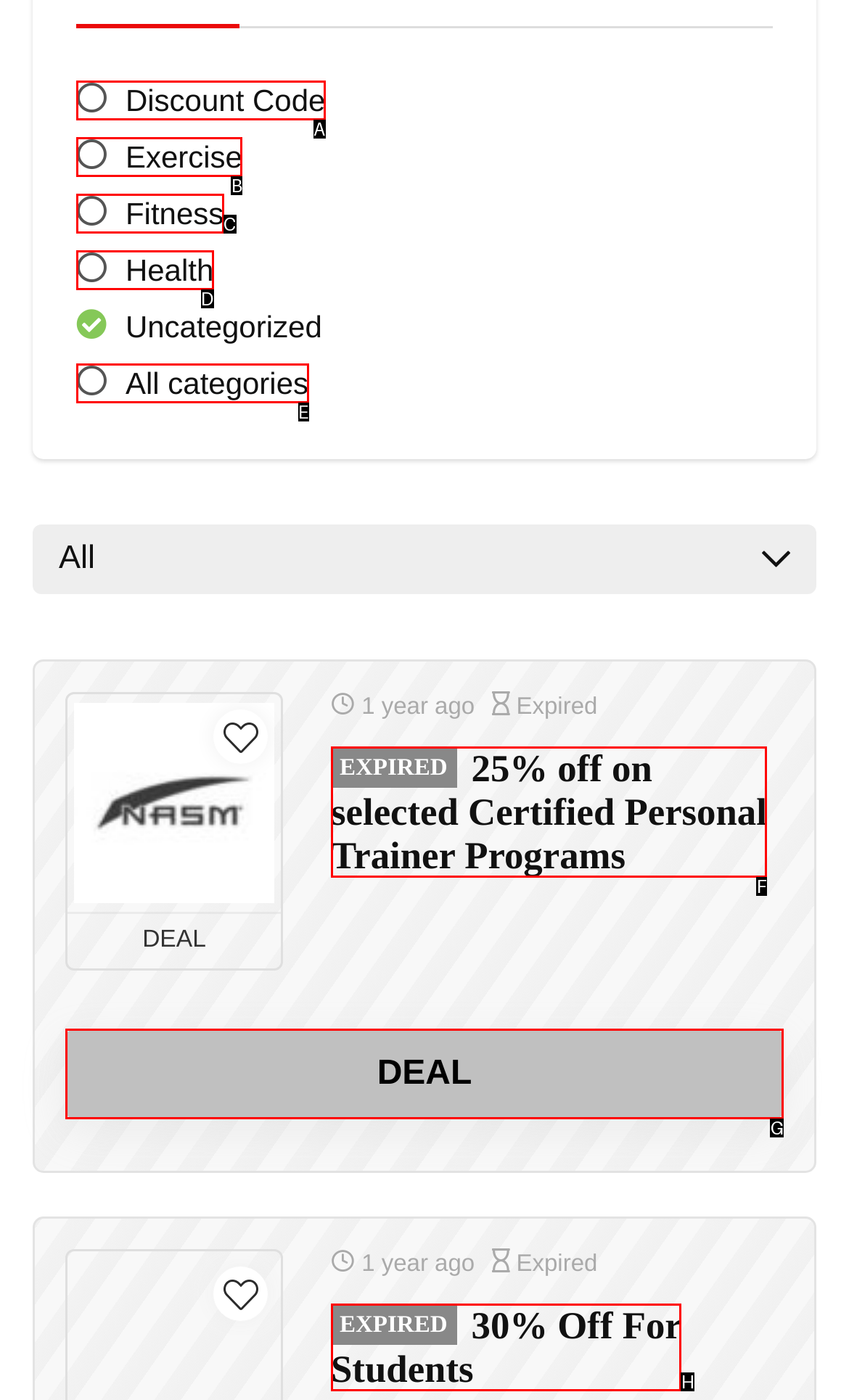Indicate the letter of the UI element that should be clicked to accomplish the task: Click on DEAL. Answer with the letter only.

G